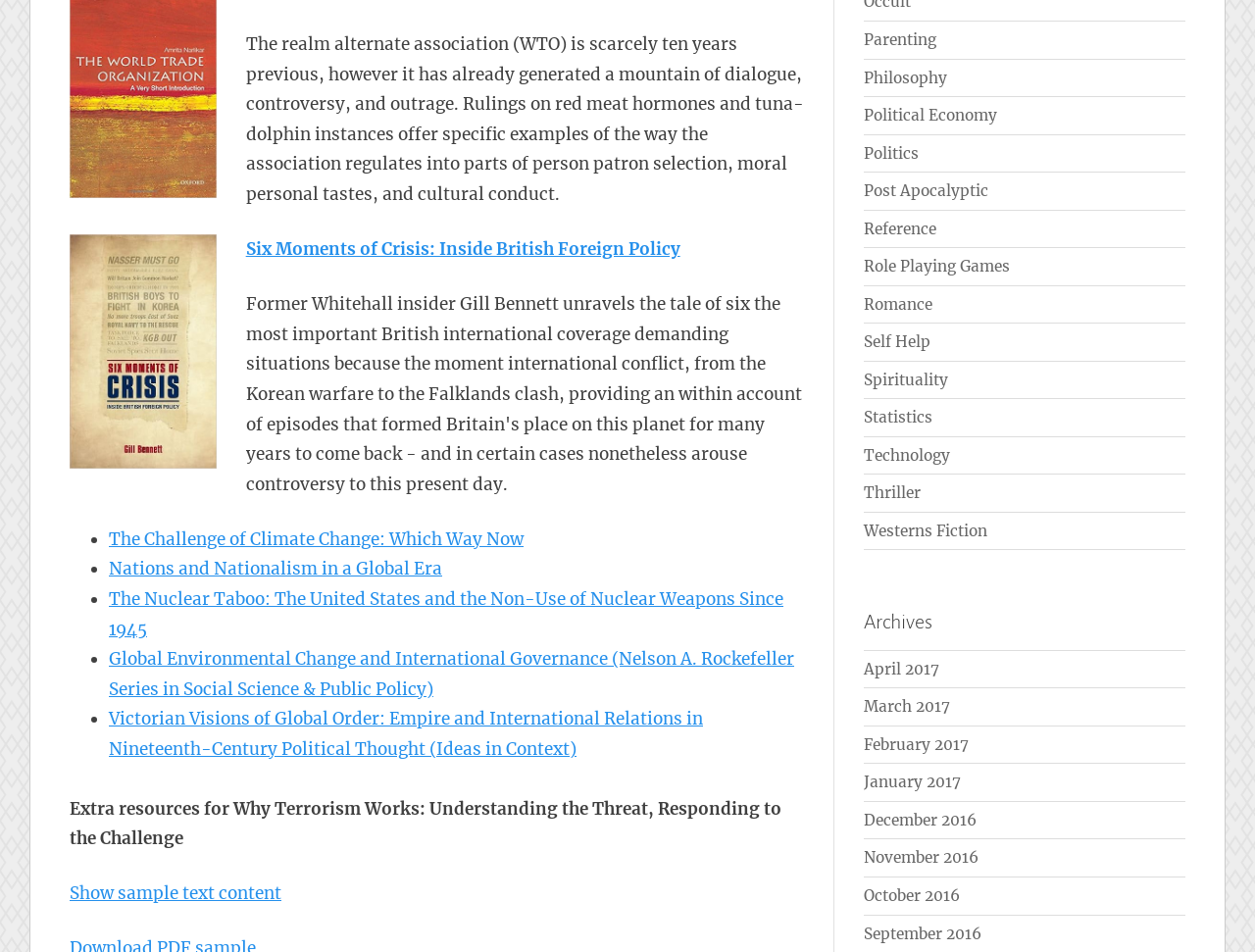Please locate the bounding box coordinates for the element that should be clicked to achieve the following instruction: "Click on the link to read 'Six Moments of Crisis: Inside British Foreign Policy'". Ensure the coordinates are given as four float numbers between 0 and 1, i.e., [left, top, right, bottom].

[0.196, 0.25, 0.542, 0.273]